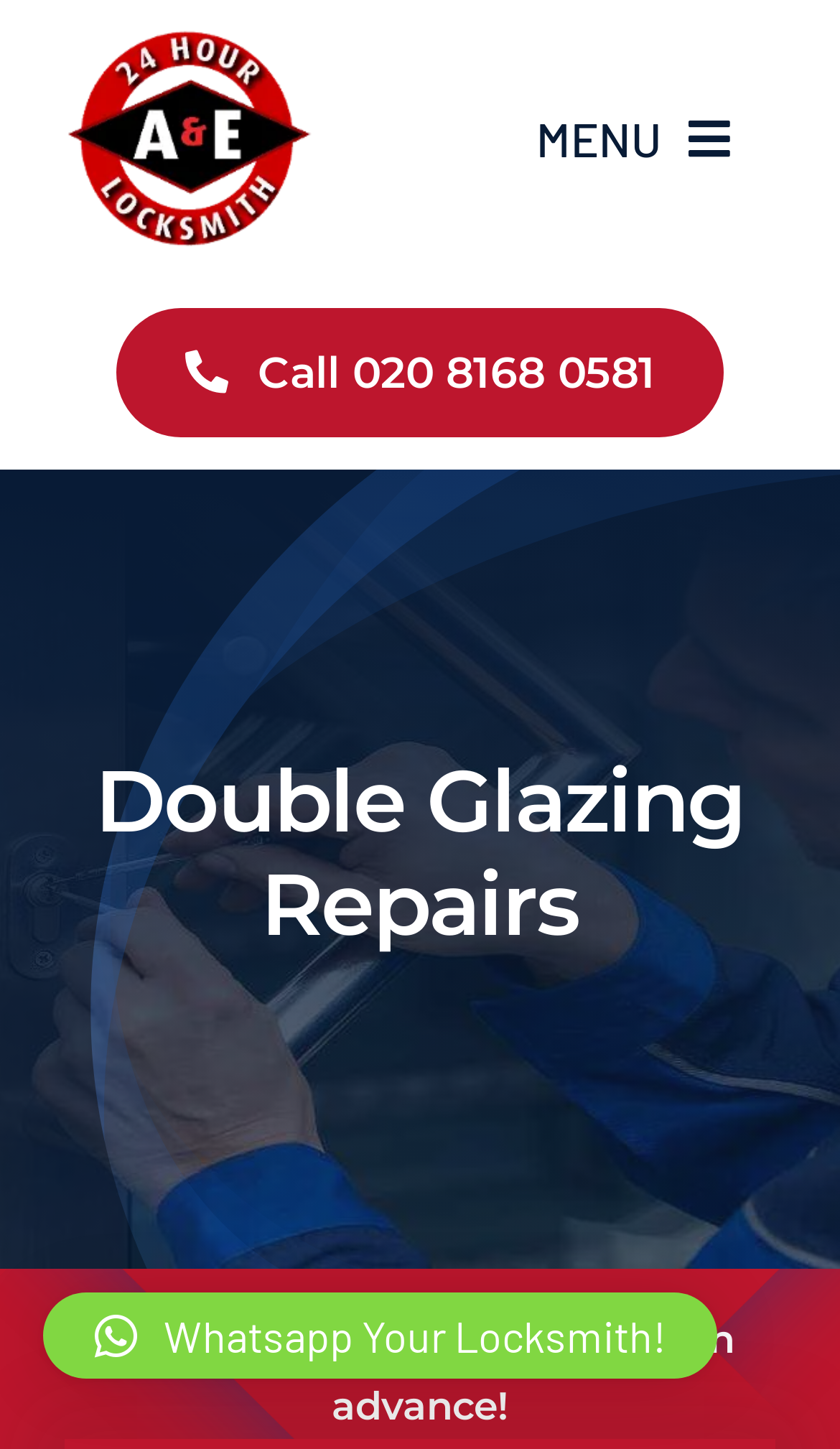Please reply with a single word or brief phrase to the question: 
How many main menu items are there?

5